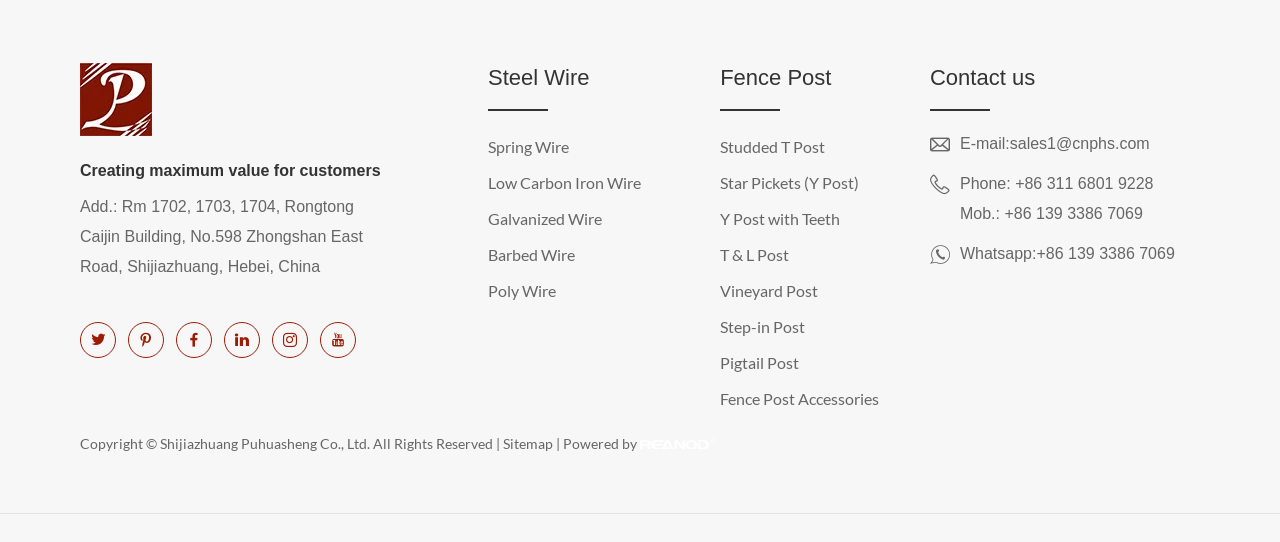What is the address of the company?
Based on the image, give a concise answer in the form of a single word or short phrase.

Rm 1702, 1703, 1704, Rongtong Caijin Building, No.598 Zhongshan East Road, Shijiazhuang, Hebei, China